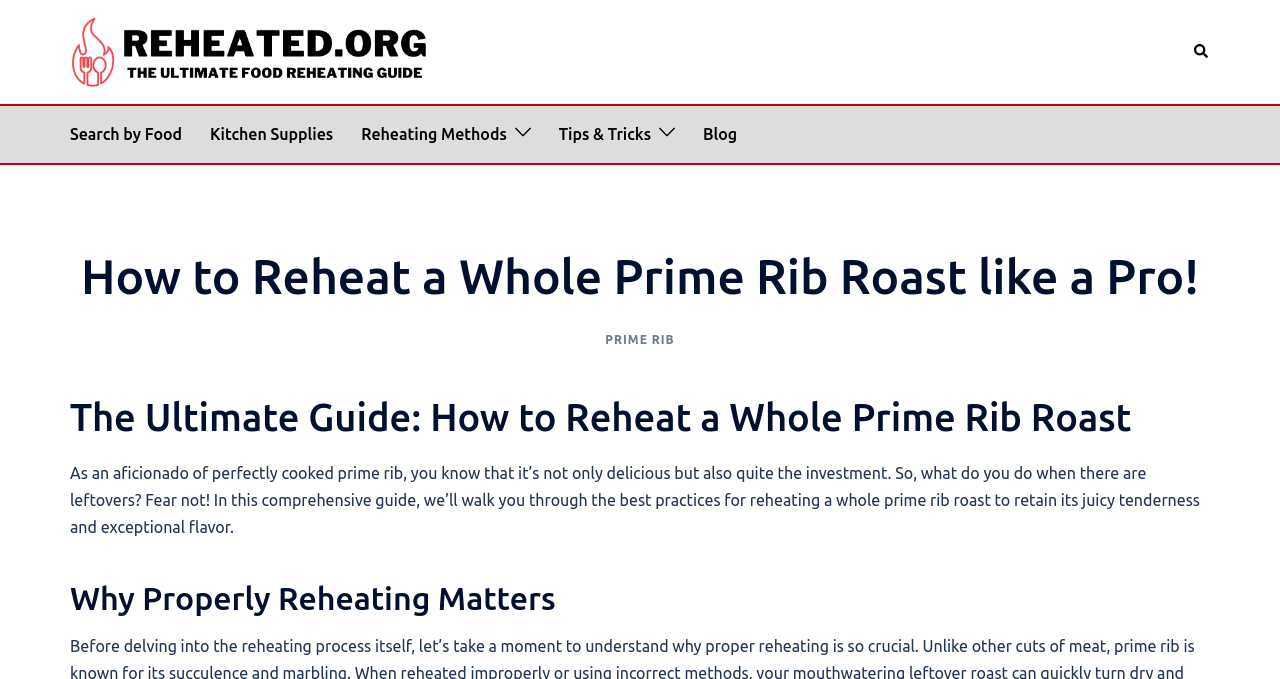What is the category of 'Kitchen Supplies'?
Please provide a comprehensive answer based on the contents of the image.

The category 'Kitchen Supplies' is a link located in the top navigation bar, with a bounding box of [0.164, 0.179, 0.26, 0.218]. It is one of the options available for users to explore, along with 'Search by Food', 'Reheating Methods', 'Tips & Tricks', and 'Blog'.